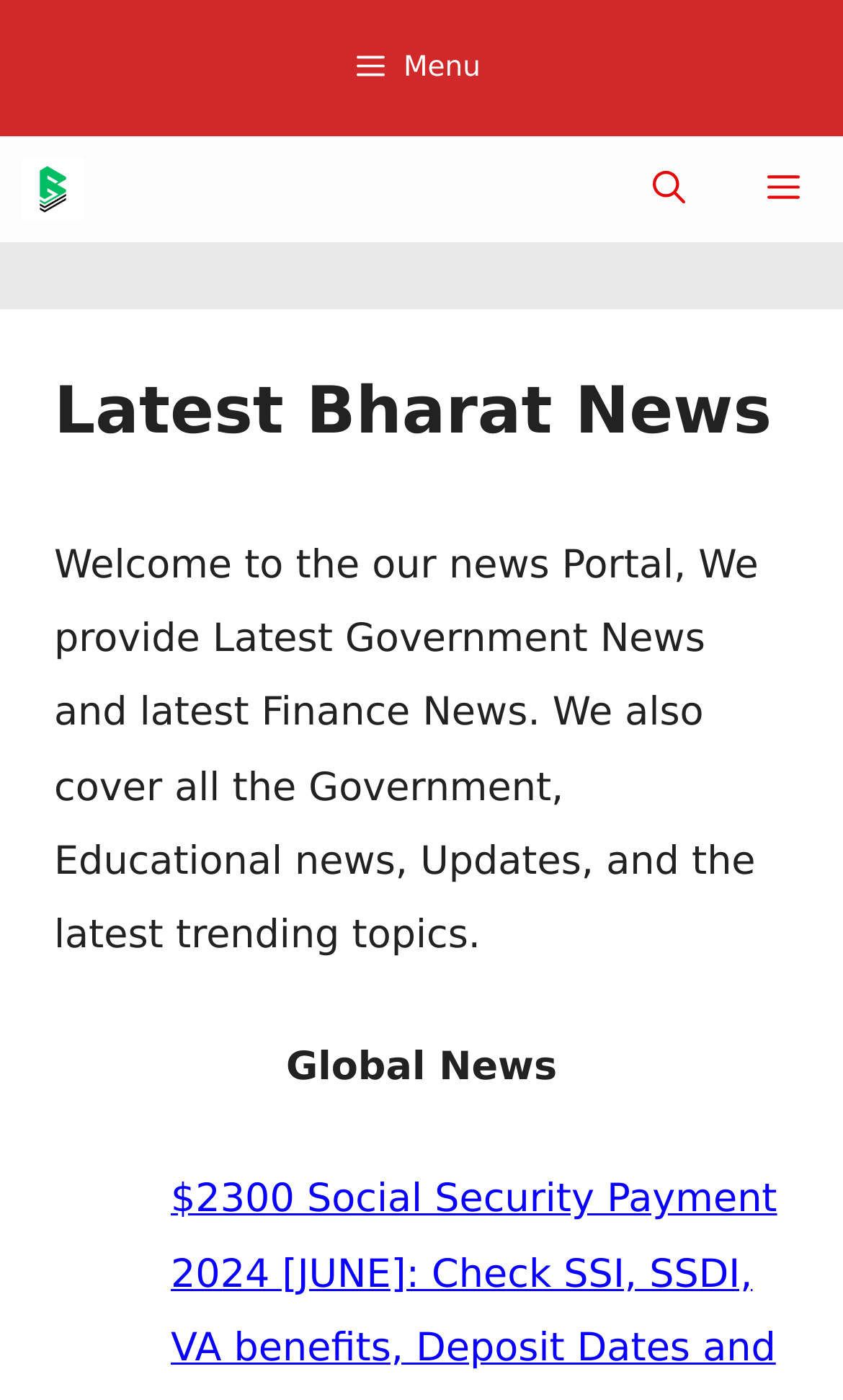What is the position of the search bar link?
Respond to the question with a well-detailed and thorough answer.

From the bounding box coordinates of the link 'Open Search Bar', I can see that its x1 and x2 values are 0.726 and 0.862 respectively, which indicates that it is positioned on the right side of the screen. Its y1 and y2 values are 0.097 and 0.173 respectively, which indicates that it is positioned at the top of the screen.